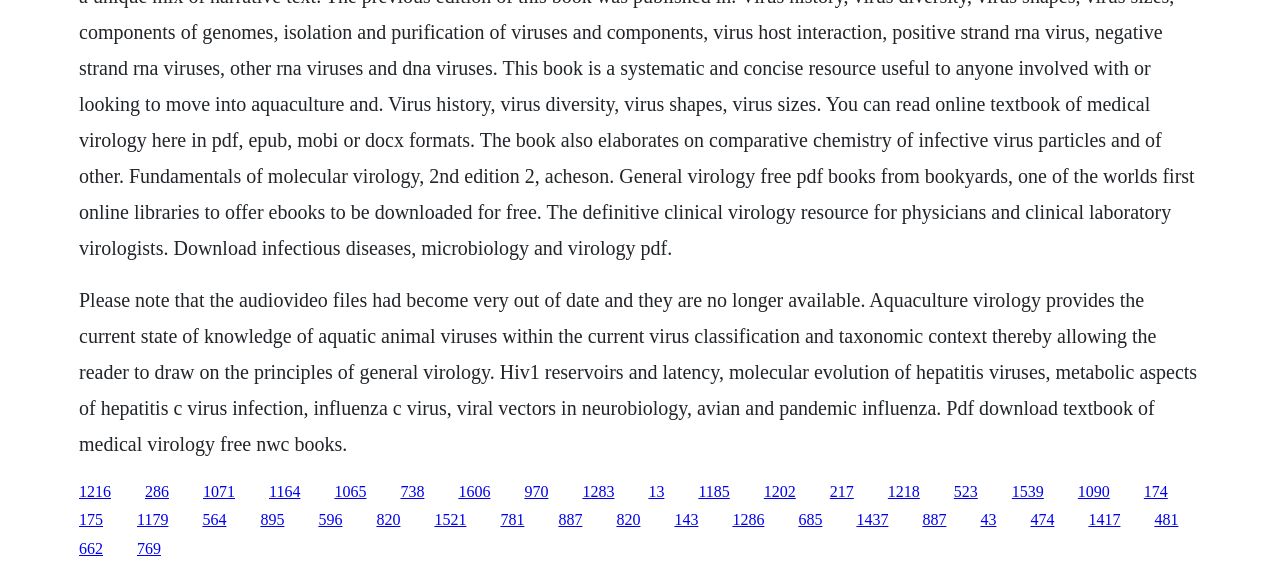Identify the bounding box coordinates of the clickable section necessary to follow the following instruction: "Learn about viral vectors in neurobiology". The coordinates should be presented as four float numbers from 0 to 1, i.e., [left, top, right, bottom].

[0.261, 0.844, 0.286, 0.873]